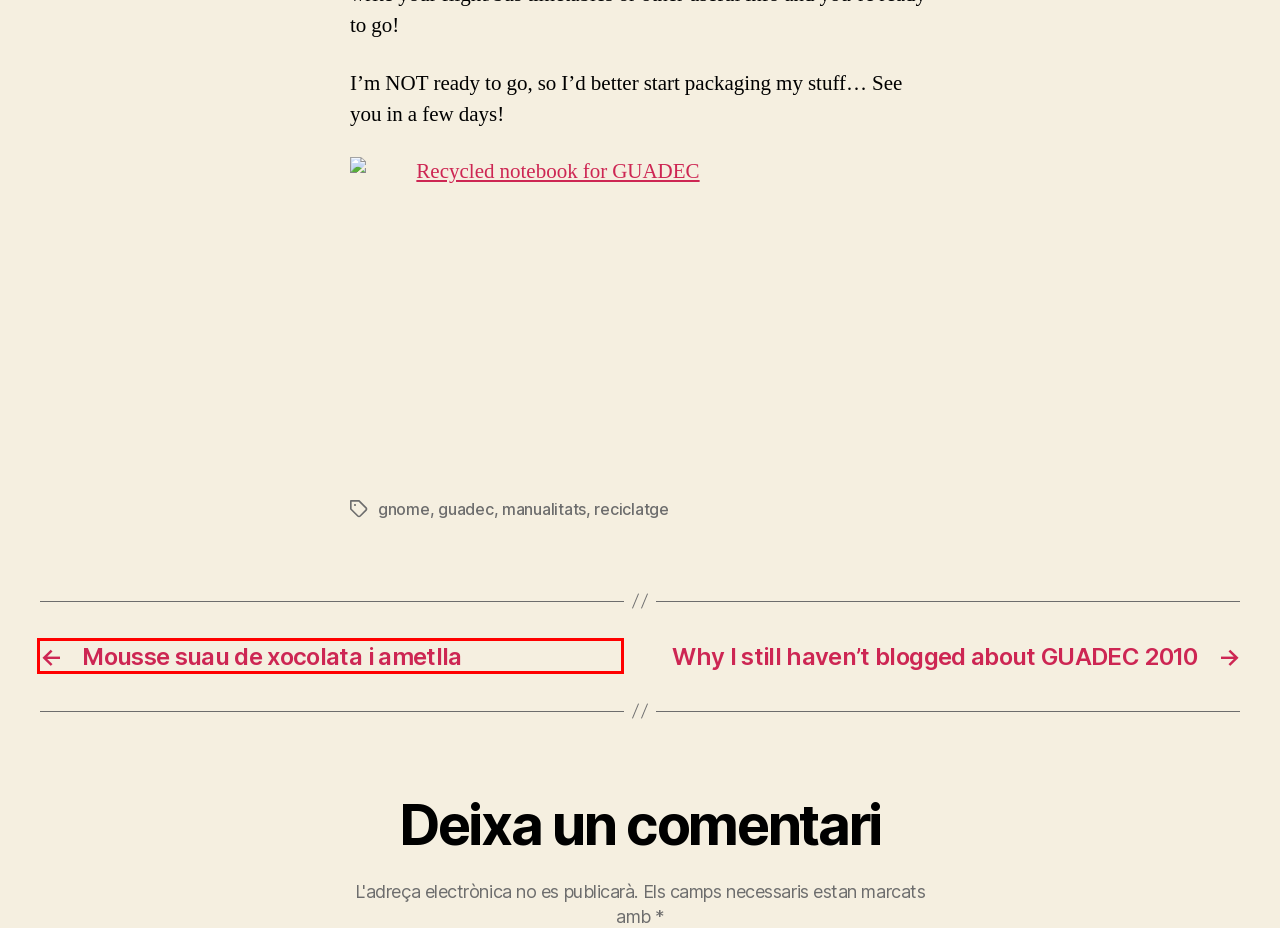You have a screenshot of a webpage with a red bounding box around an element. Select the webpage description that best matches the new webpage after clicking the element within the red bounding box. Here are the descriptions:
A. Mousse suau de xocolata i ametlla – [des]enfocada
B. guadec – [des]enfocada
C. manualitats – [des]enfocada
D. gnome – [des]enfocada
E. Miscel·lània – [des]enfocada
F. Why I still haven’t blogged about GUADEC 2010 – [des]enfocada
G. Blog Tool, Publishing Platform, and CMS – WordPress.org
H. reciclatge – [des]enfocada

A